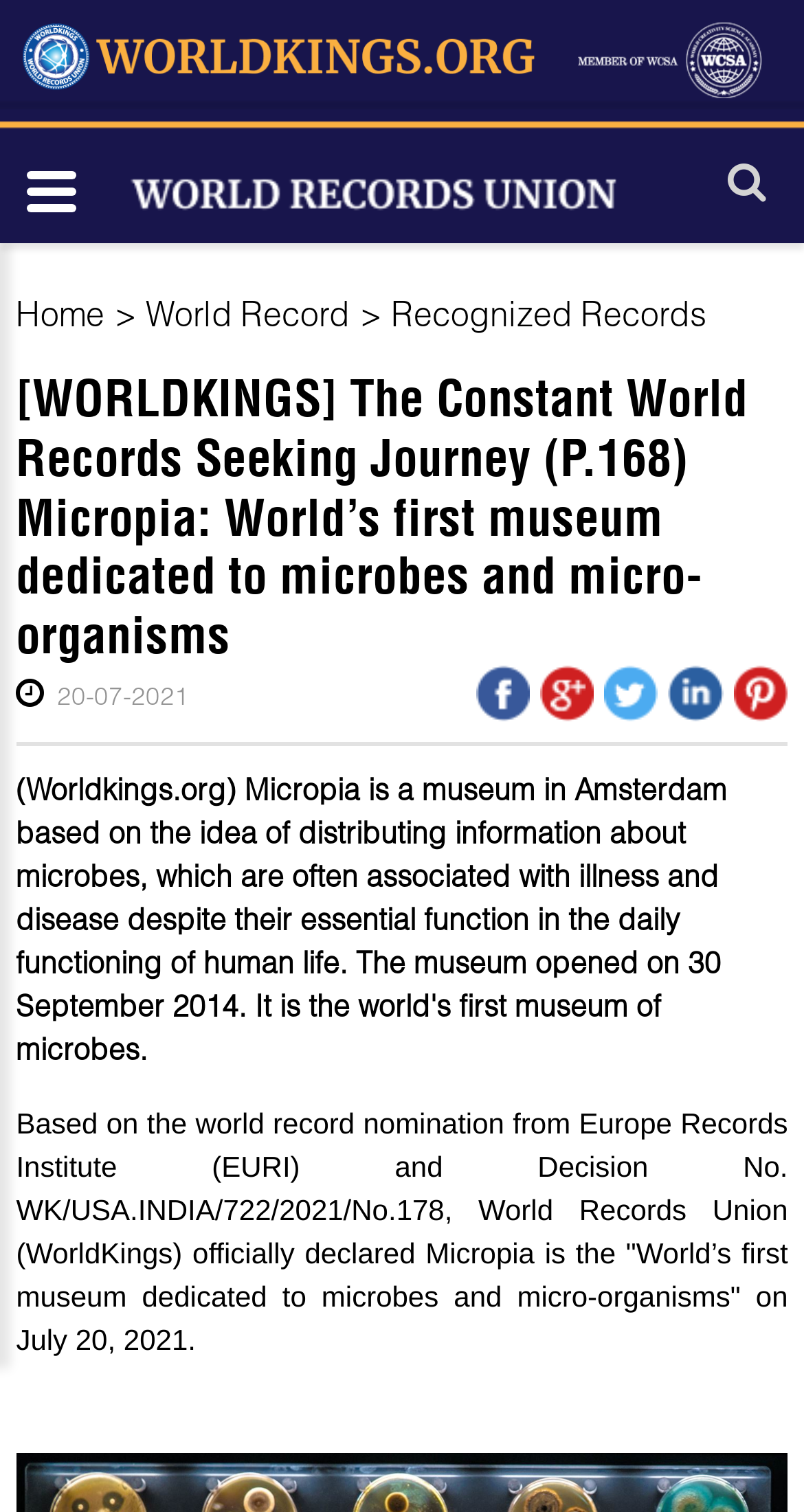Given the following UI element description: "Home", find the bounding box coordinates in the webpage screenshot.

[0.02, 0.194, 0.13, 0.219]